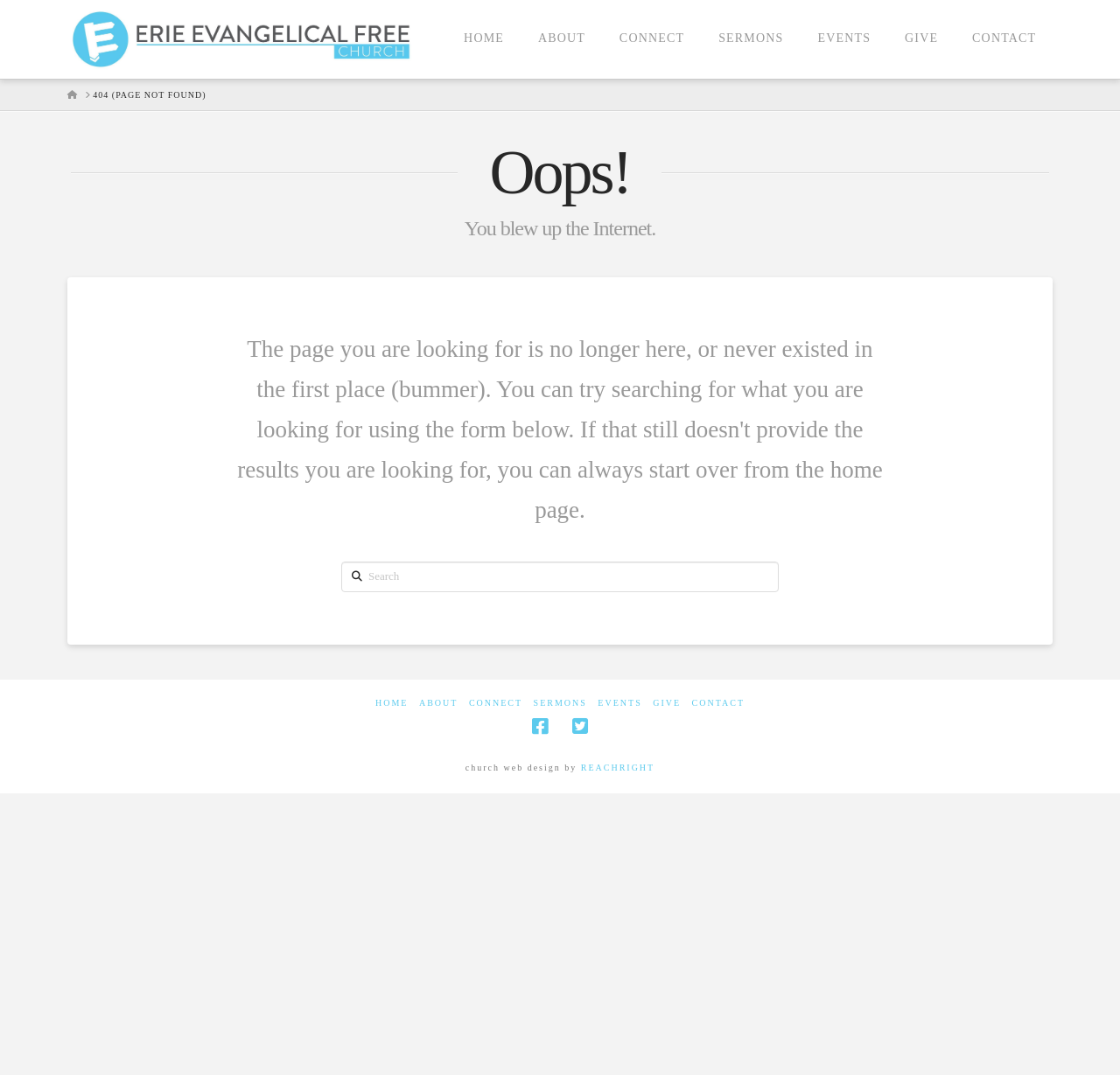Please identify the bounding box coordinates of the element's region that I should click in order to complete the following instruction: "check events". The bounding box coordinates consist of four float numbers between 0 and 1, i.e., [left, top, right, bottom].

[0.714, 0.0, 0.792, 0.073]